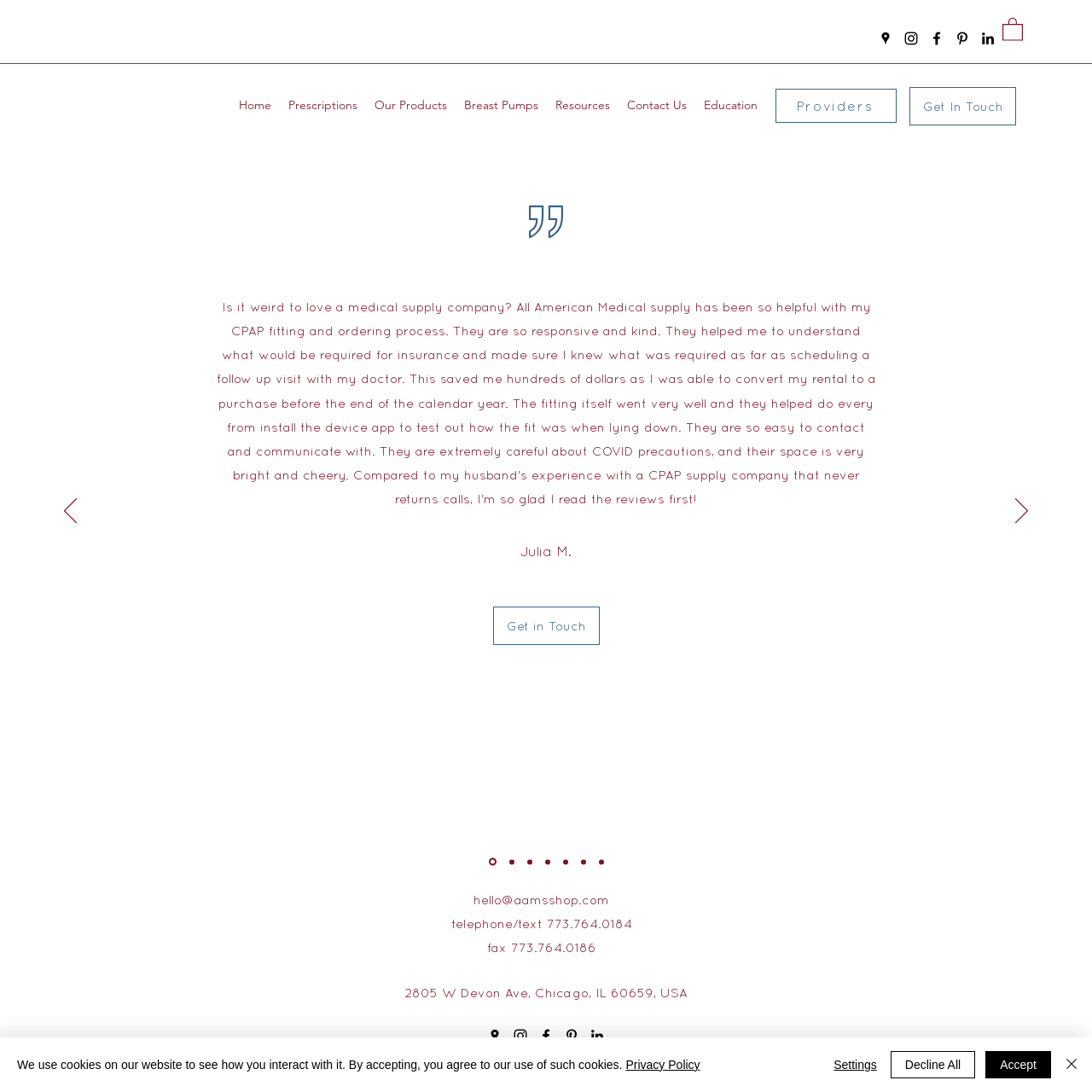Find the bounding box coordinates of the area to click in order to follow the instruction: "Search for something".

None